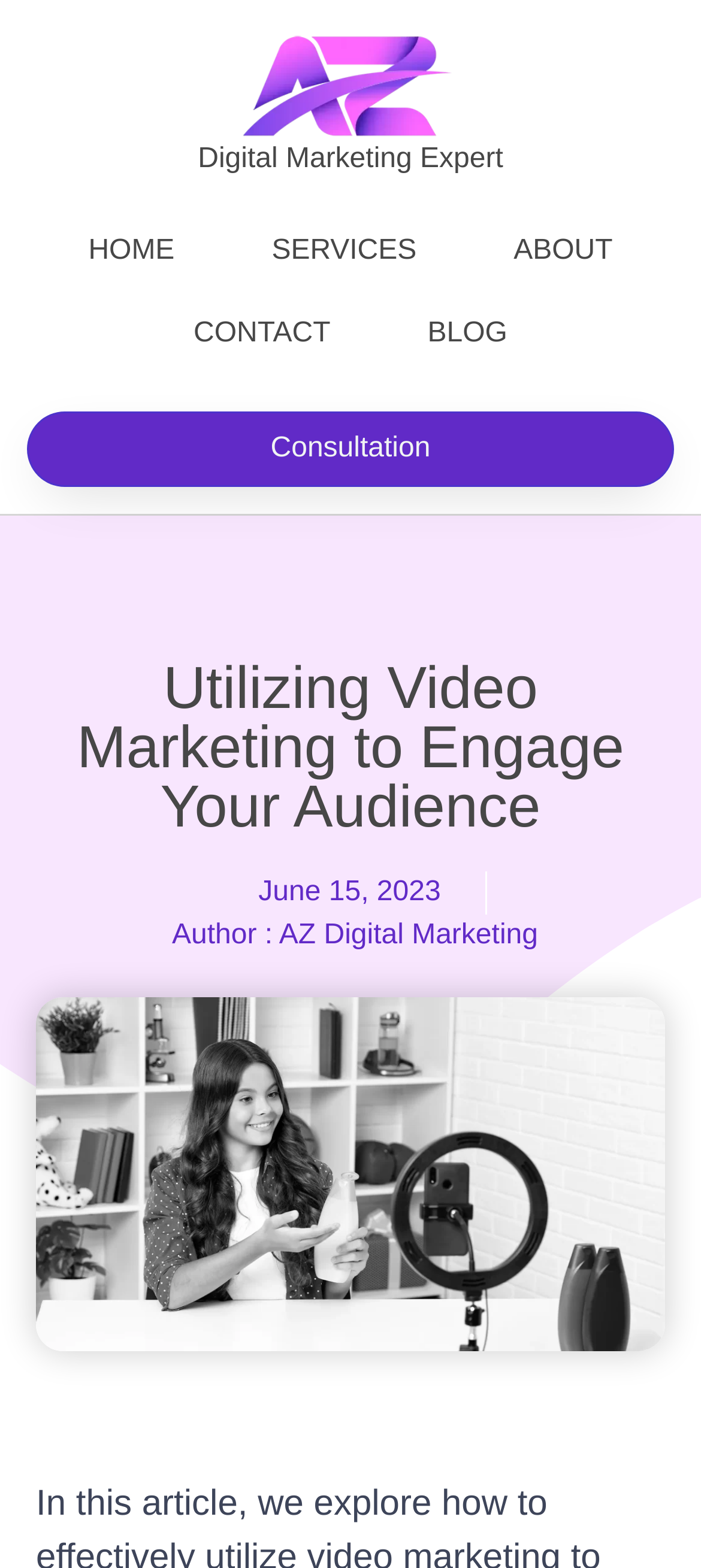Please answer the following question using a single word or phrase: 
What is the topic of the article?

Video Marketing